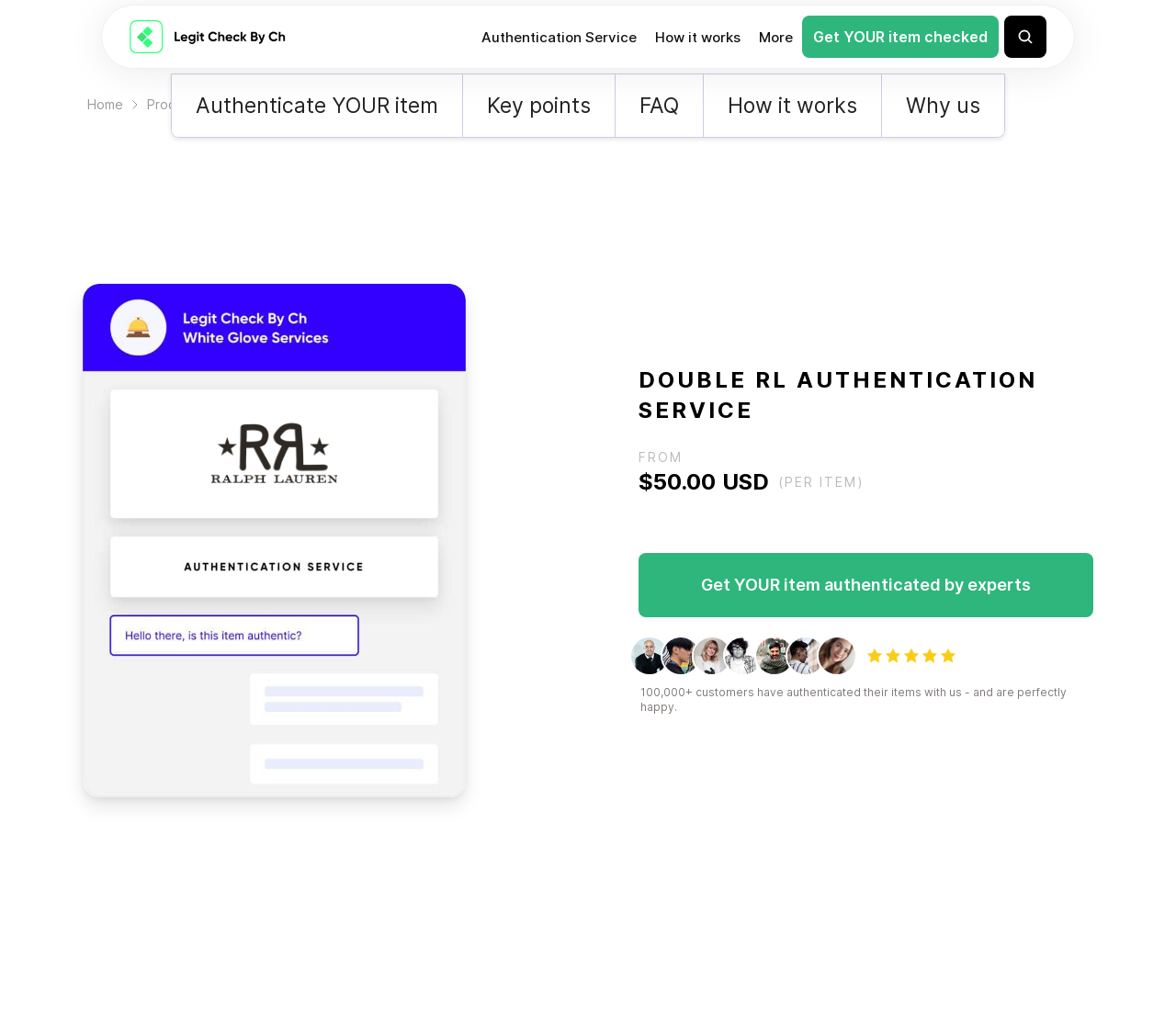Please identify the bounding box coordinates of the clickable area that will fulfill the following instruction: "Click on 'How it works'". The coordinates should be in the format of four float numbers between 0 and 1, i.e., [left, top, right, bottom].

[0.549, 0.009, 0.638, 0.063]